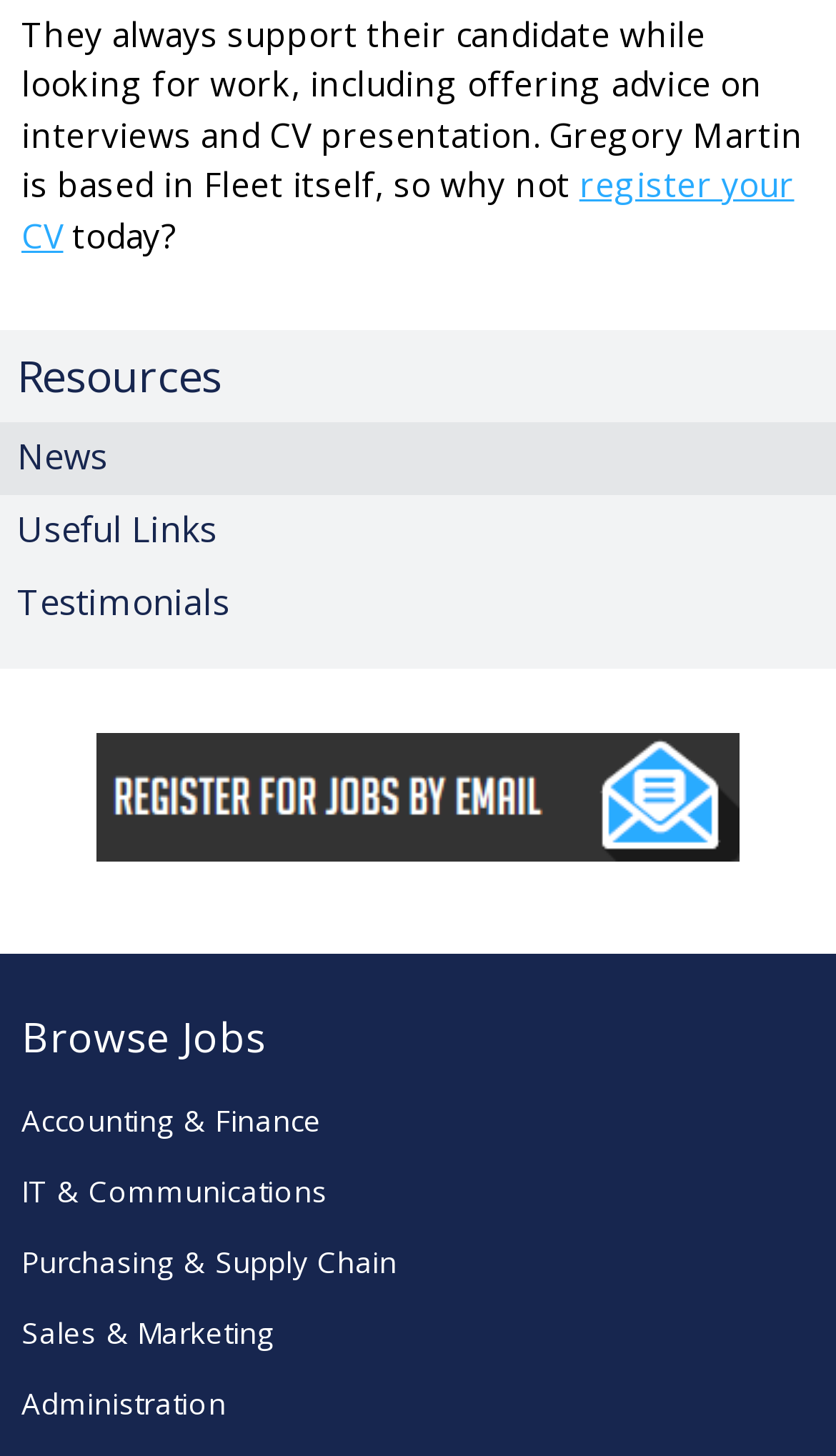Bounding box coordinates should be provided in the format (top-left x, top-left y, bottom-right x, bottom-right y) with all values between 0 and 1. Identify the bounding box for this UI element: alt="Register for Job Alerts"

[0.115, 0.531, 0.885, 0.559]